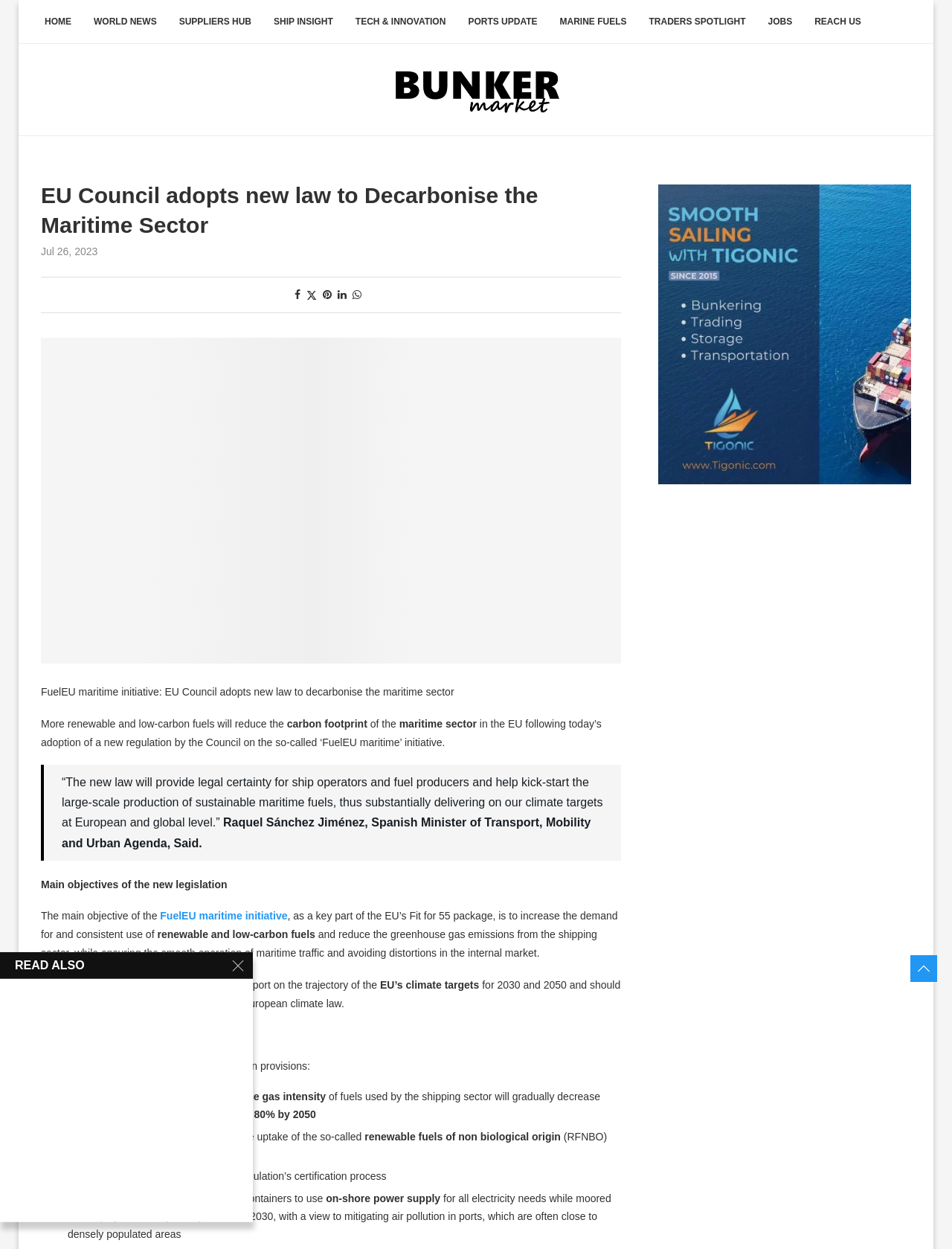Determine the primary headline of the webpage.

EU Council adopts new law to Decarbonise the Maritime Sector